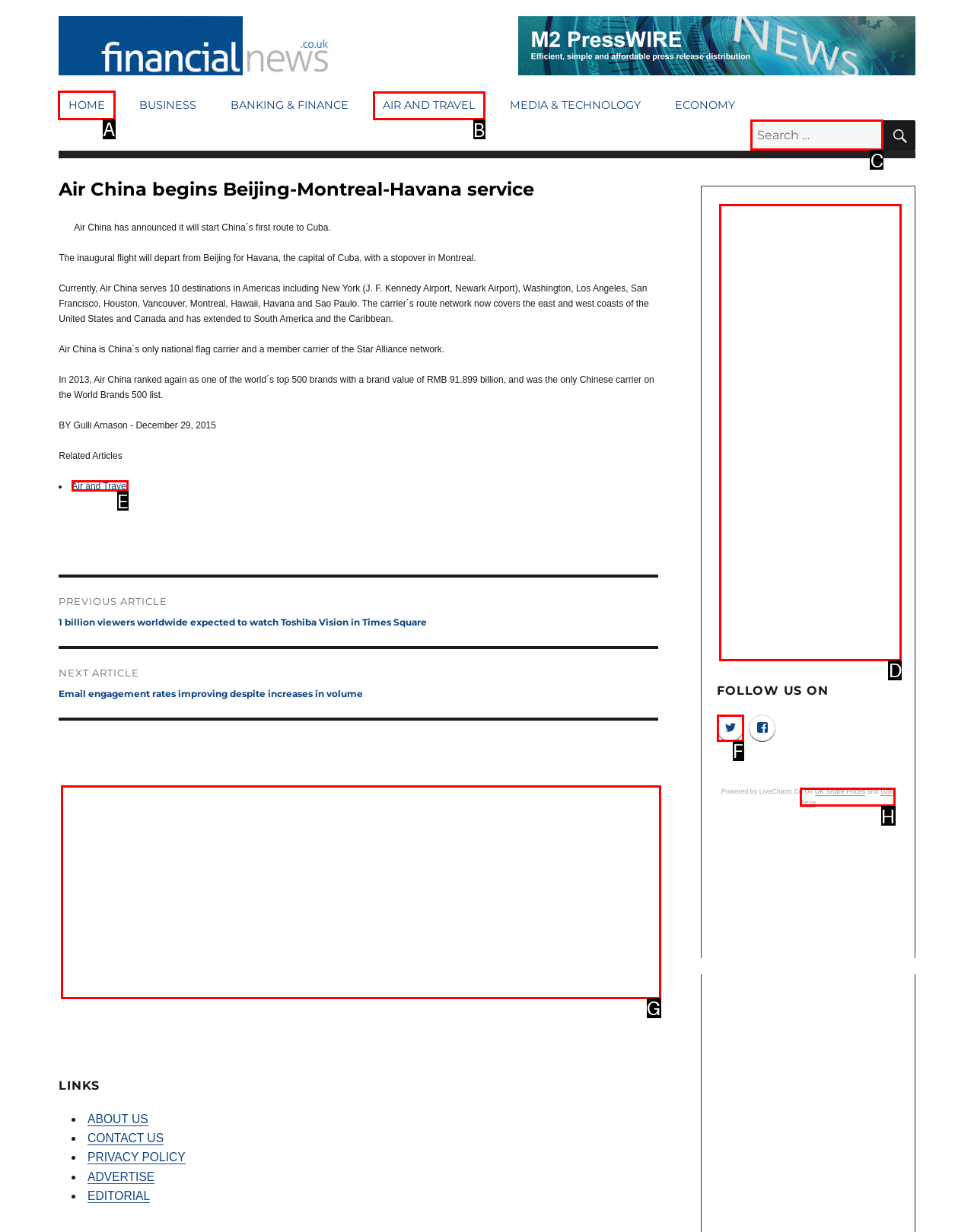Identify the correct UI element to click on to achieve the following task: Go to HOME page Respond with the corresponding letter from the given choices.

A